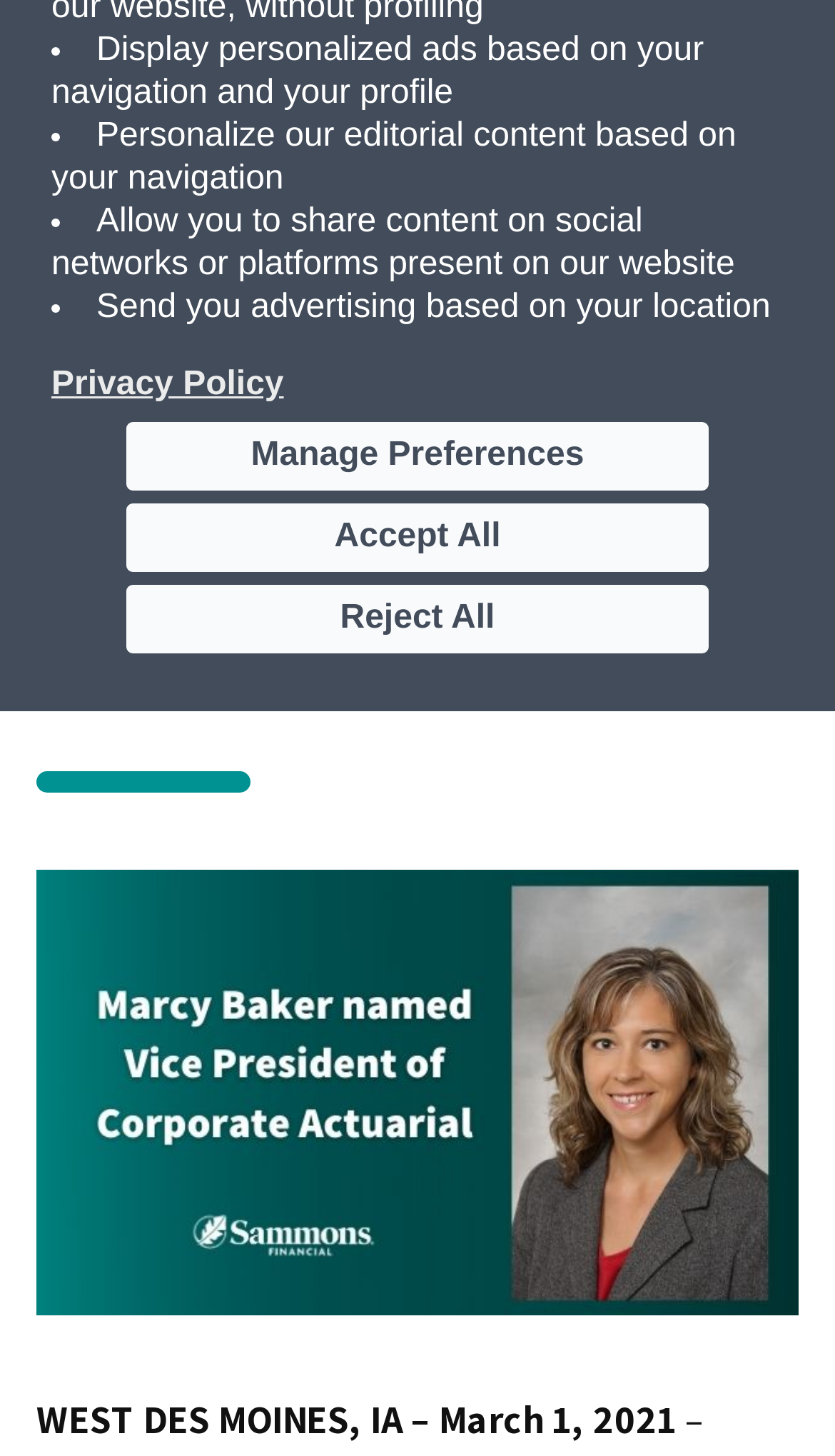Please provide the bounding box coordinates for the UI element as described: "Beacon Capital Management". The coordinates must be four floats between 0 and 1, represented as [left, top, right, bottom].

[0.0, 0.292, 1.0, 0.364]